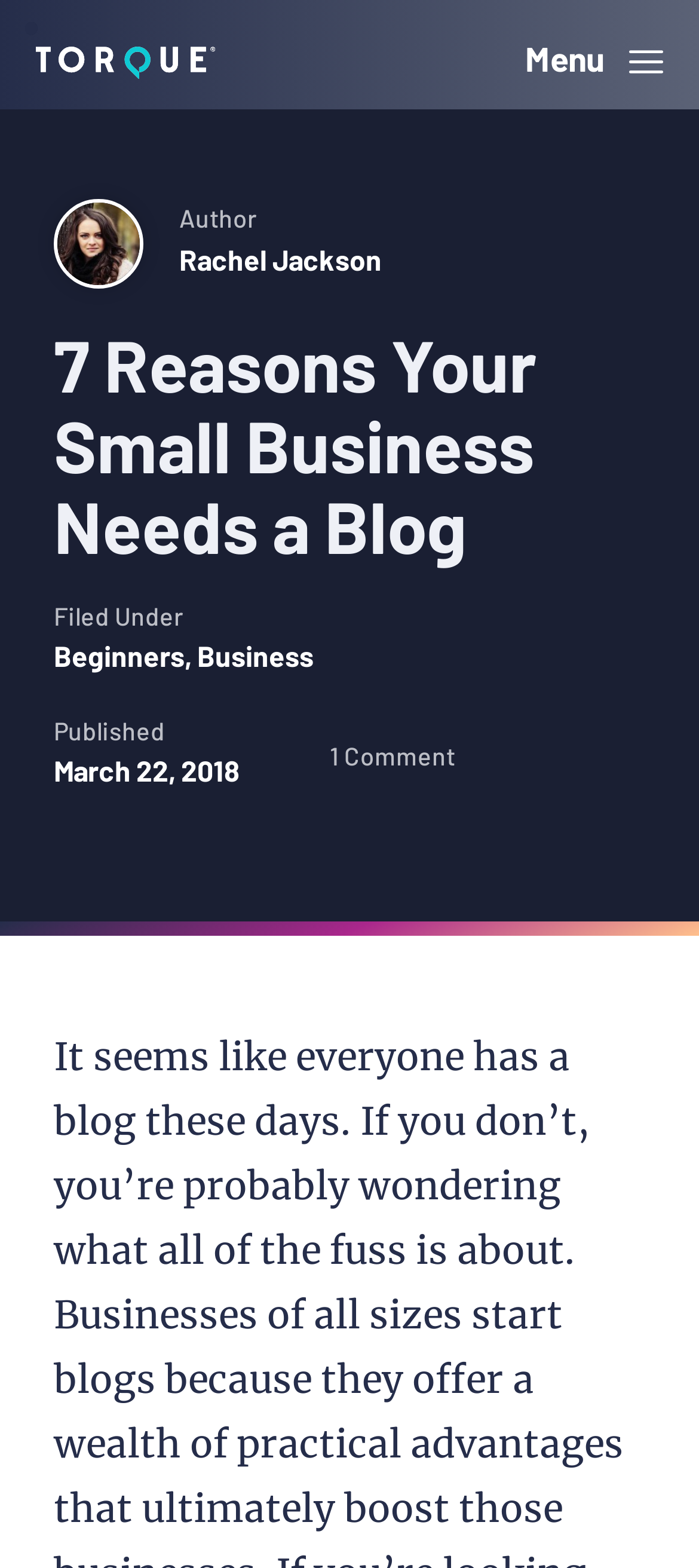Your task is to extract the text of the main heading from the webpage.

7 Reasons Your Small Business Needs a Blog